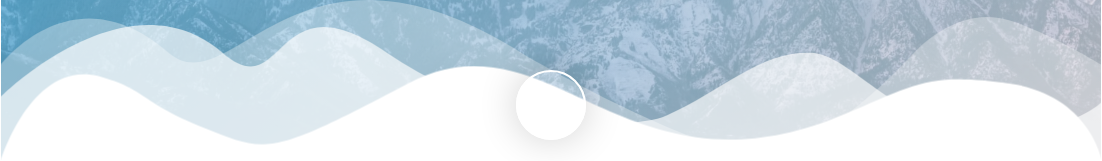Elaborate on the details you observe in the image.

The image features a stylish and contemporary design with a smooth, flowing background in shades of blue. It evokes a sense of serenity and calmness, likely intended to complement themes related to health and wellness. This aesthetic serves as an engaging backdrop, aligning well with topics such as healthy snacks and children's dental health. The overall visual suggests an emphasis on promoting well-being, particularly for kids, which ties into the content of the headings nearby discussing a pediatric dental practice and its focus on dental health for young patients.